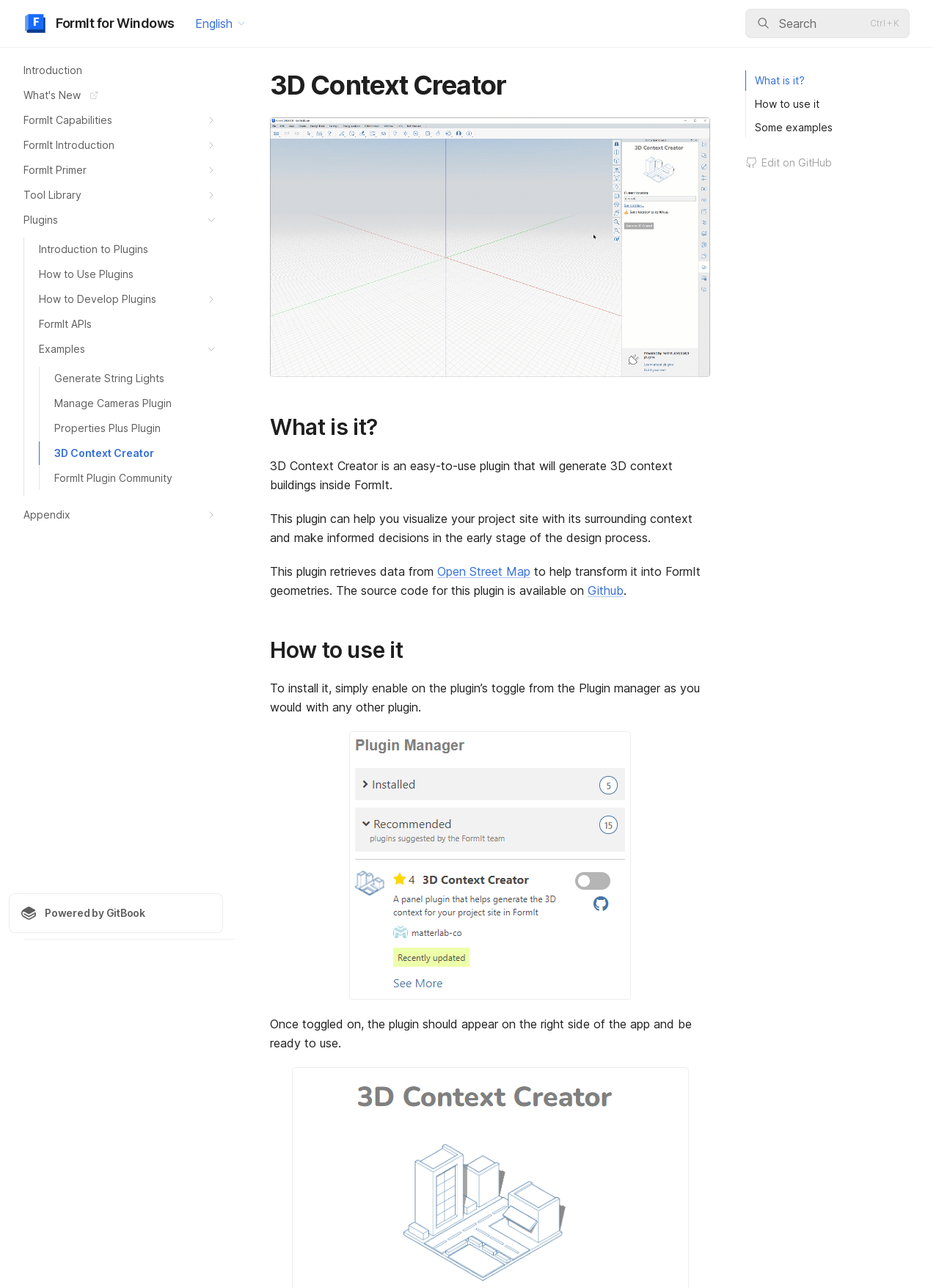Please locate the clickable area by providing the bounding box coordinates to follow this instruction: "View 'What is it?'".

[0.794, 0.055, 0.857, 0.071]